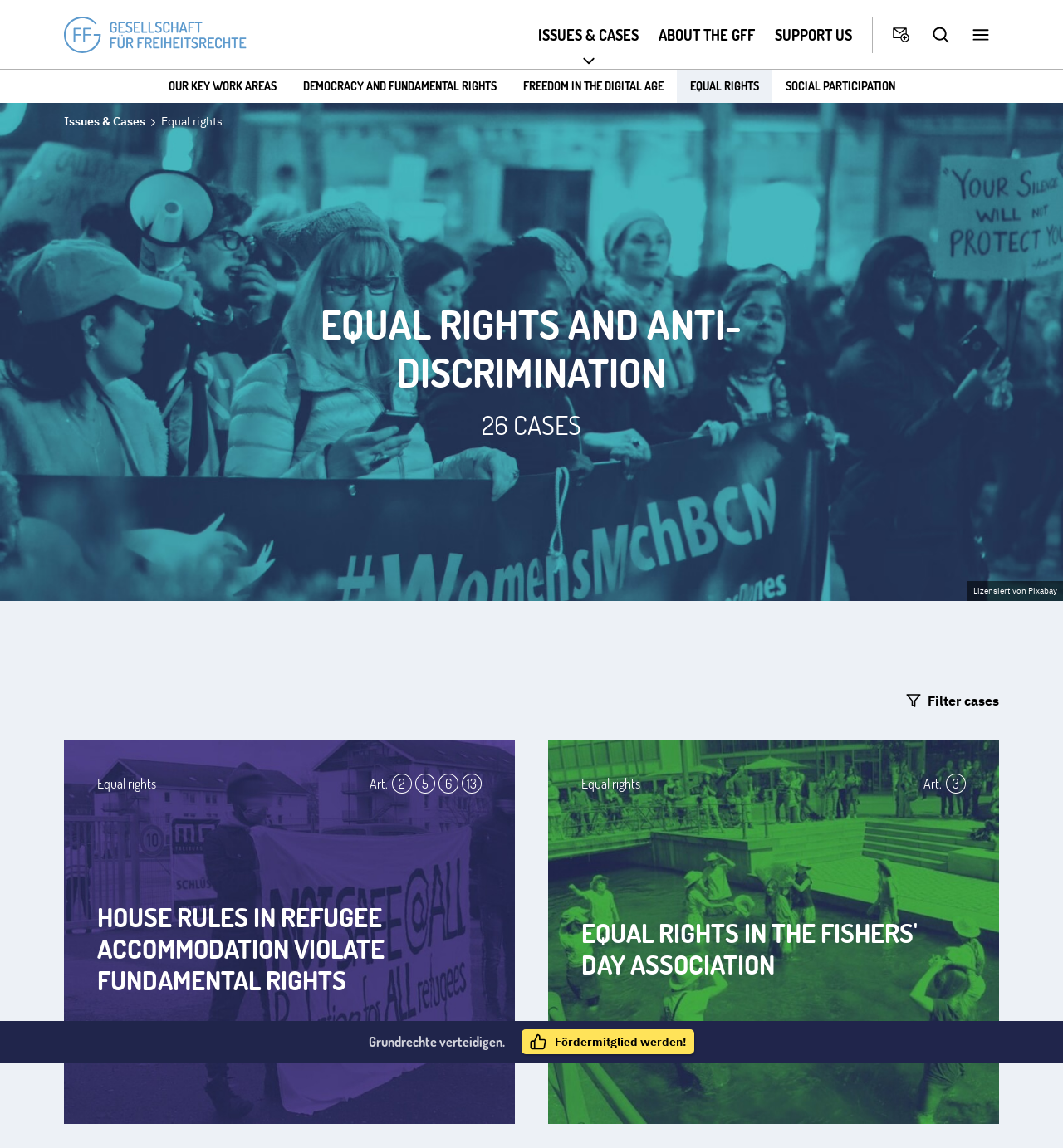Provide the bounding box coordinates of the section that needs to be clicked to accomplish the following instruction: "Click on the 'ISSUES & CASES' link."

[0.497, 0.015, 0.61, 0.046]